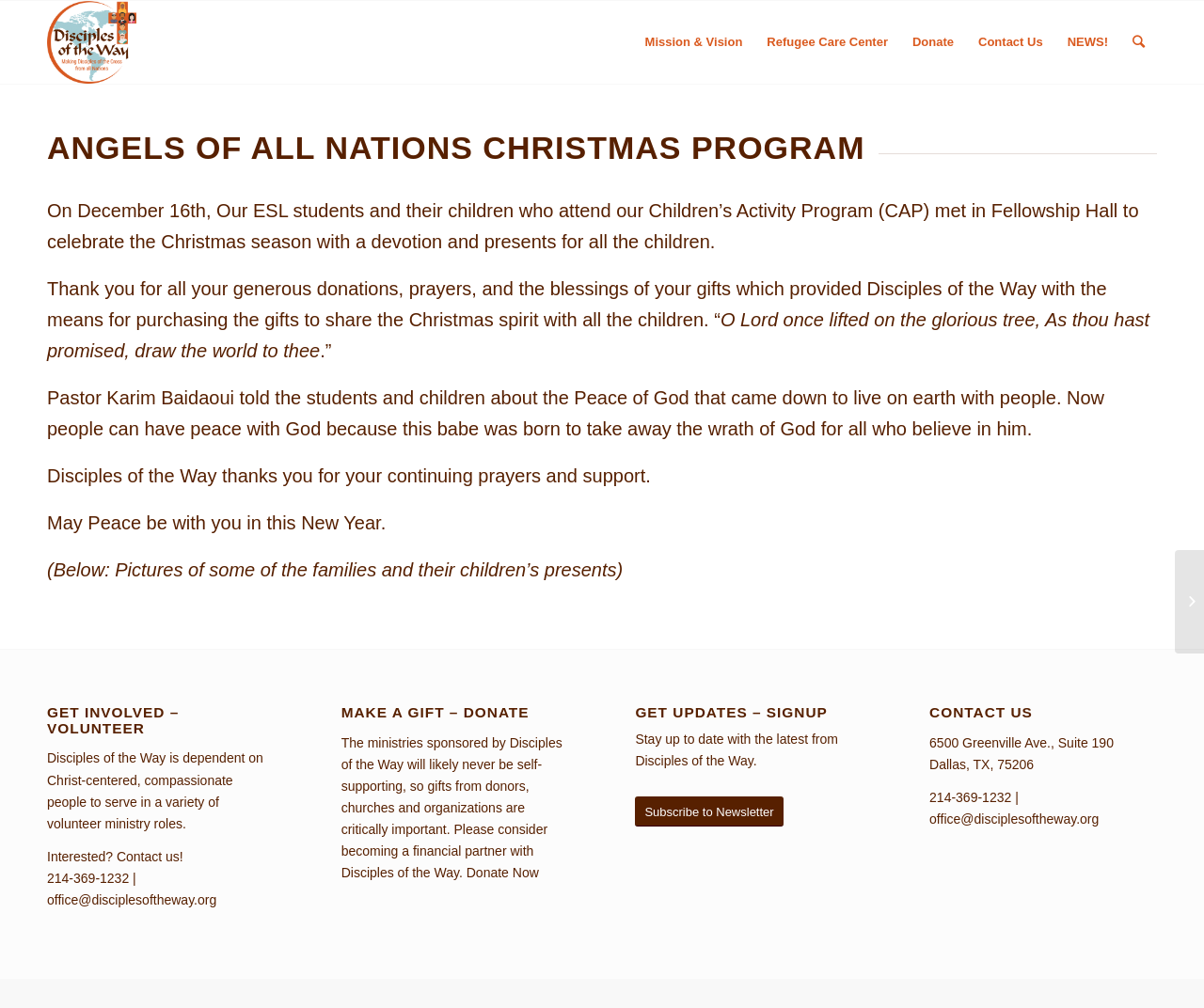Find the bounding box coordinates corresponding to the UI element with the description: "Congolese Christmas". The coordinates should be formatted as [left, top, right, bottom], with values as floats between 0 and 1.

[0.976, 0.546, 1.0, 0.648]